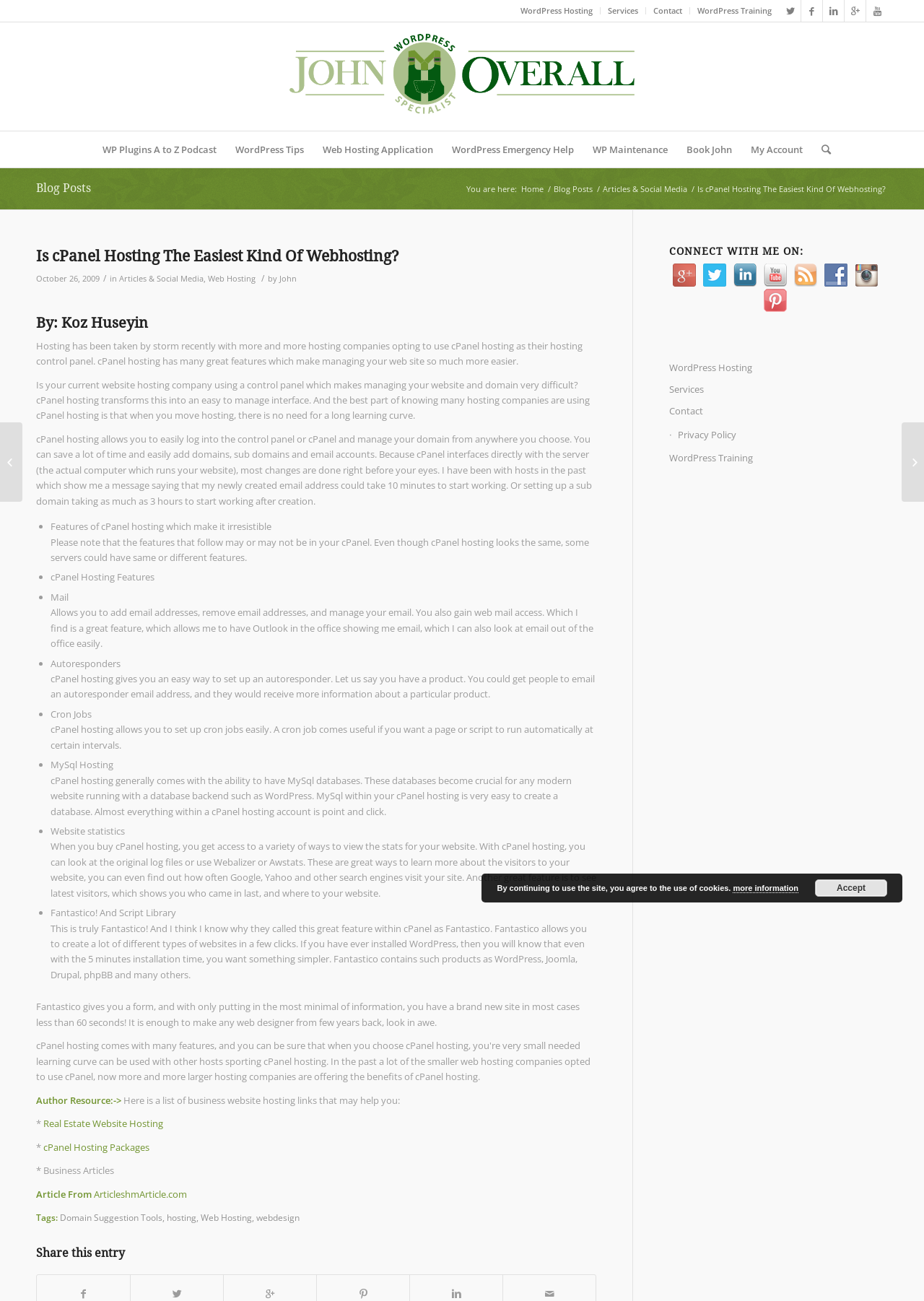Identify the bounding box coordinates necessary to click and complete the given instruction: "Contact the author".

[0.707, 0.0, 0.738, 0.016]